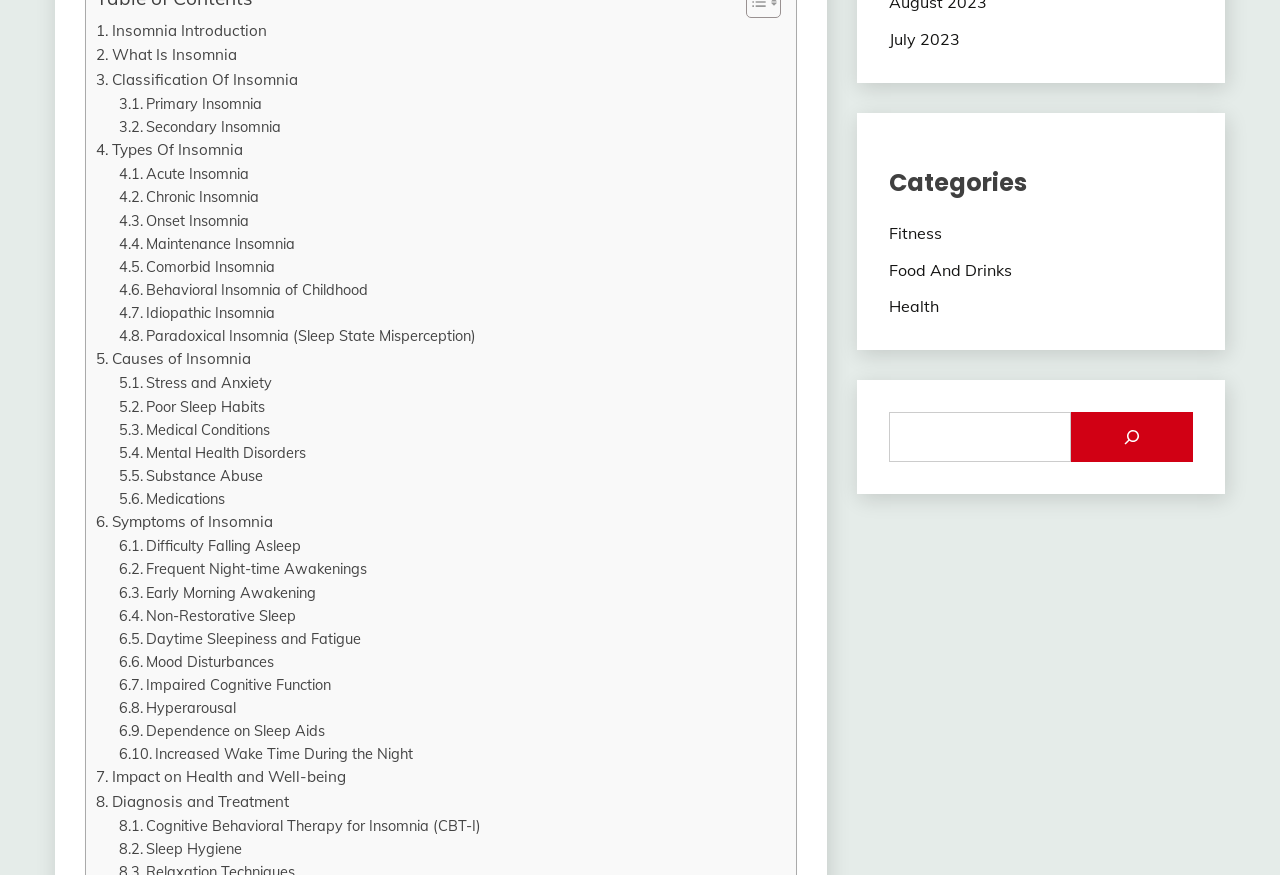Identify the bounding box coordinates of the area you need to click to perform the following instruction: "Search for something".

[0.694, 0.471, 0.932, 0.528]